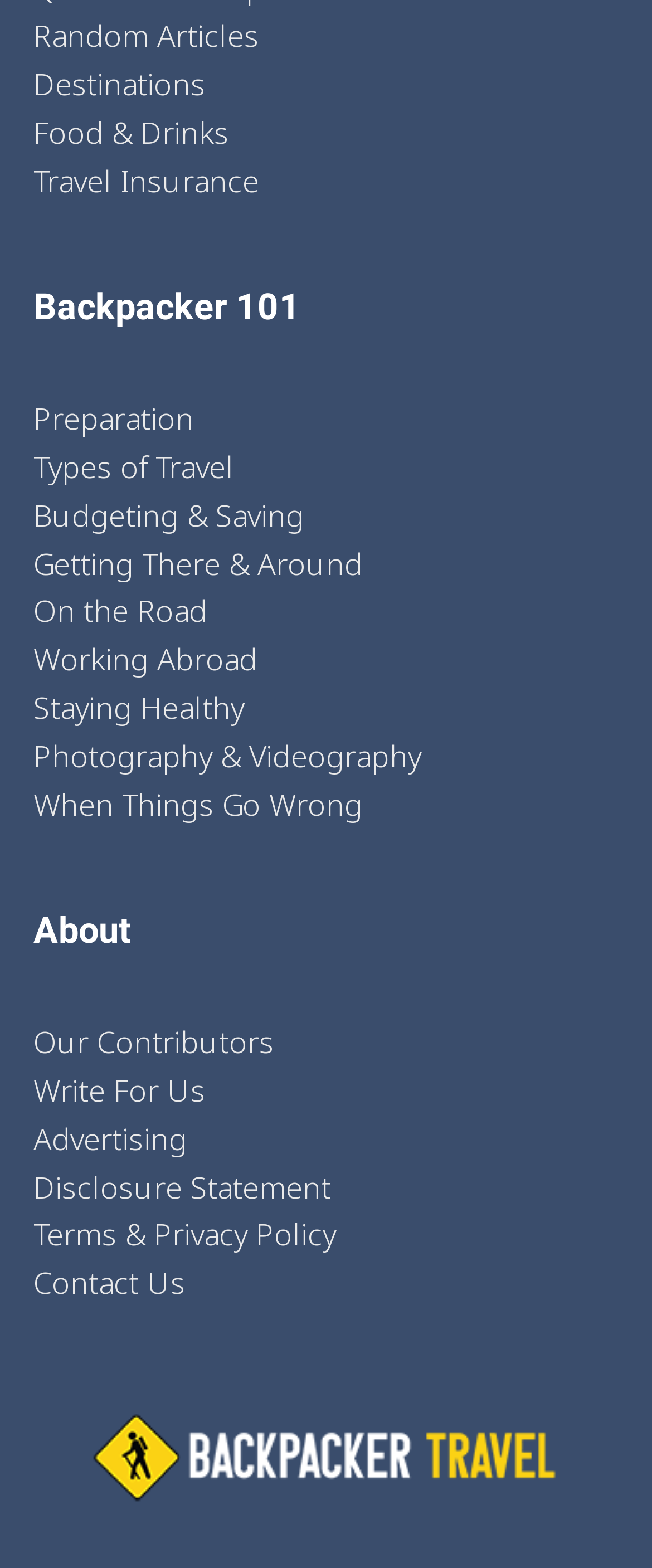Pinpoint the bounding box coordinates of the clickable element to carry out the following instruction: "Contact Us."

[0.051, 0.803, 0.285, 0.834]